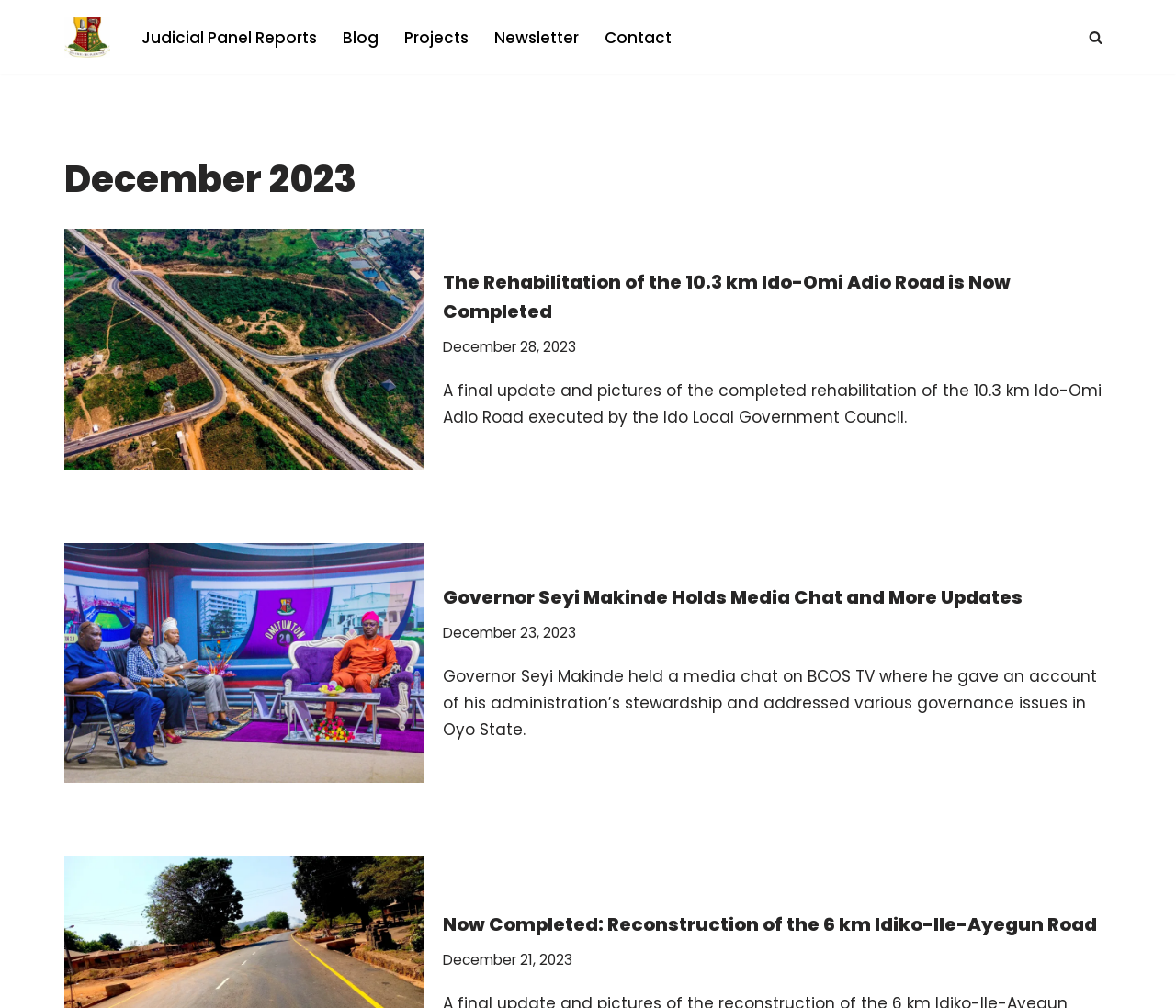Provide an in-depth caption for the elements present on the webpage.

The webpage is about the Oyo State Feedback Service, specifically for December 2023. At the top, there is a link to "Skip to content" and a title "Oyo State Feedback Service Complaints, Enquiries, Suggestions for the Oyo State Government". Below this, there is a primary navigation menu with links to "Judicial Panel Reports", "Blog", "Projects", "Newsletter", and "Contact".

On the right side of the page, near the top, there is a search link accompanied by an image. Below the navigation menu, there is a heading "December 2023" that spans almost the entire width of the page.

The main content of the page is divided into two articles. The first article features a link to a picture of the completed rehabilitation of the 10.3 km Ido-Omi Adio Road, taken on 24 December 2023. Below this, there is a heading "The Rehabilitation of the 10.3 km Ido-Omi Adio Road is Now Completed" followed by a link to the same title. There is also a timestamp "December 28, 2023" and a brief description of the project.

The second article has a link to a picture of Governor Seyi Makinde holding a media chat, accompanied by the heading "Governor Seyi Makinde Holds Media Chat and More Updates". Below this, there is a timestamp "December 23, 2023" and a brief description of the media chat. Further down, there is another heading "Now Completed: Reconstruction of the 6 km Idiko-Ile-Ayegun Road" with a link to the same title, accompanied by a timestamp "December 21, 2023".